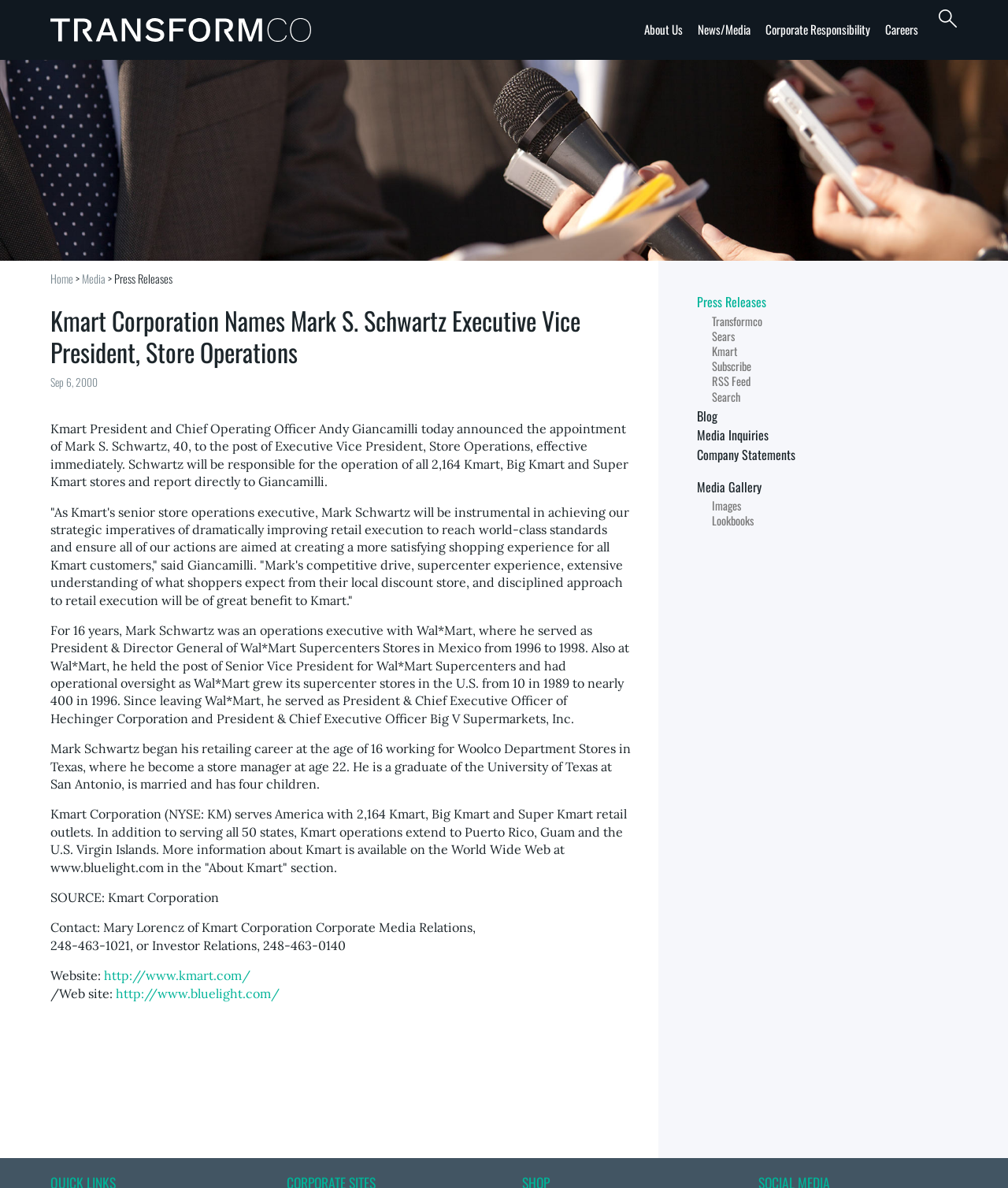Identify the first-level heading on the webpage and generate its text content.

Kmart Corporation Names Mark S. Schwartz Executive Vice President, Store Operations